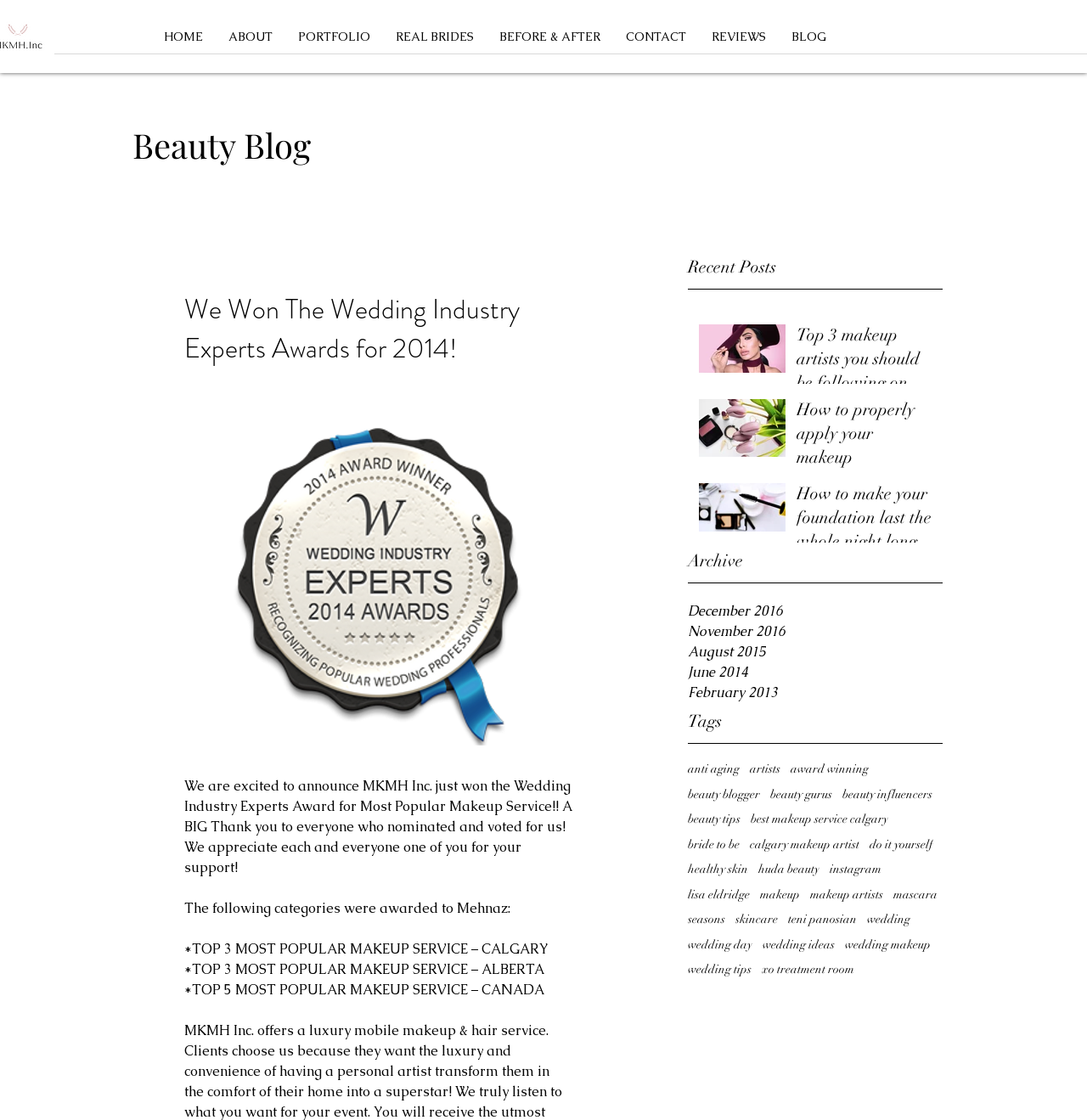Determine the coordinates of the bounding box for the clickable area needed to execute this instruction: "Read the award announcement".

[0.17, 0.693, 0.529, 0.782]